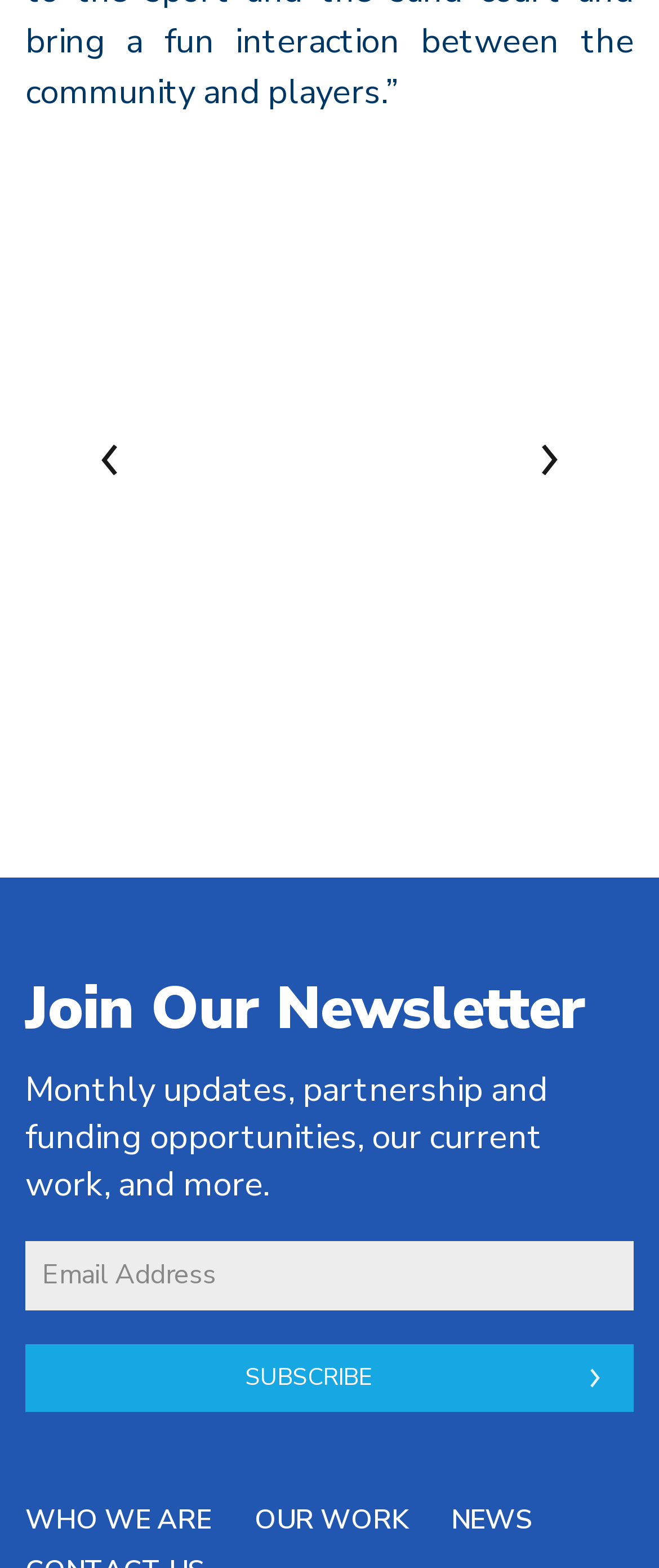Provide a brief response using a word or short phrase to this question:
How many buttons are on the webpage?

3